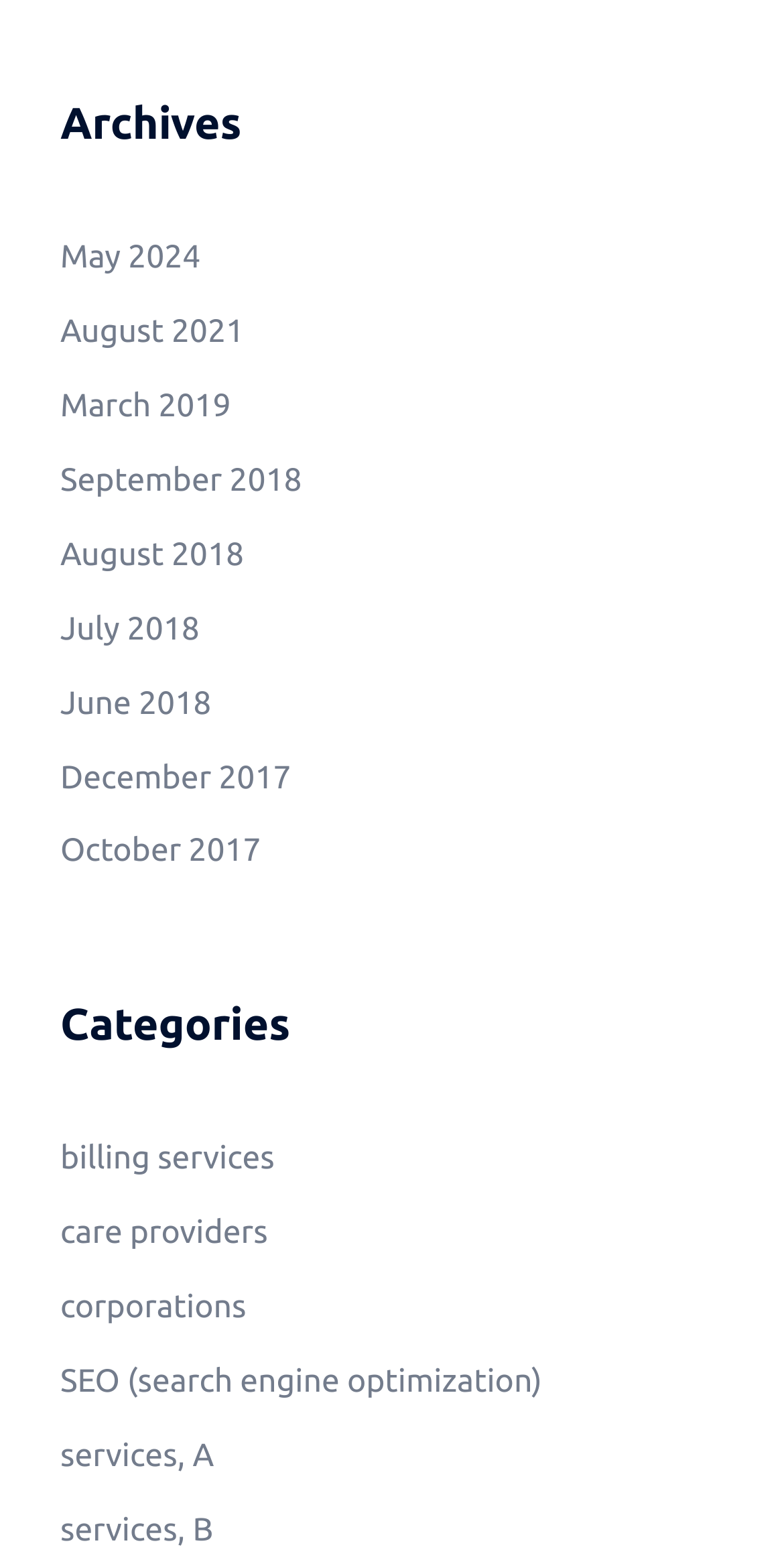Identify the bounding box coordinates for the region of the element that should be clicked to carry out the instruction: "read about SEO". The bounding box coordinates should be four float numbers between 0 and 1, i.e., [left, top, right, bottom].

[0.077, 0.869, 0.691, 0.893]